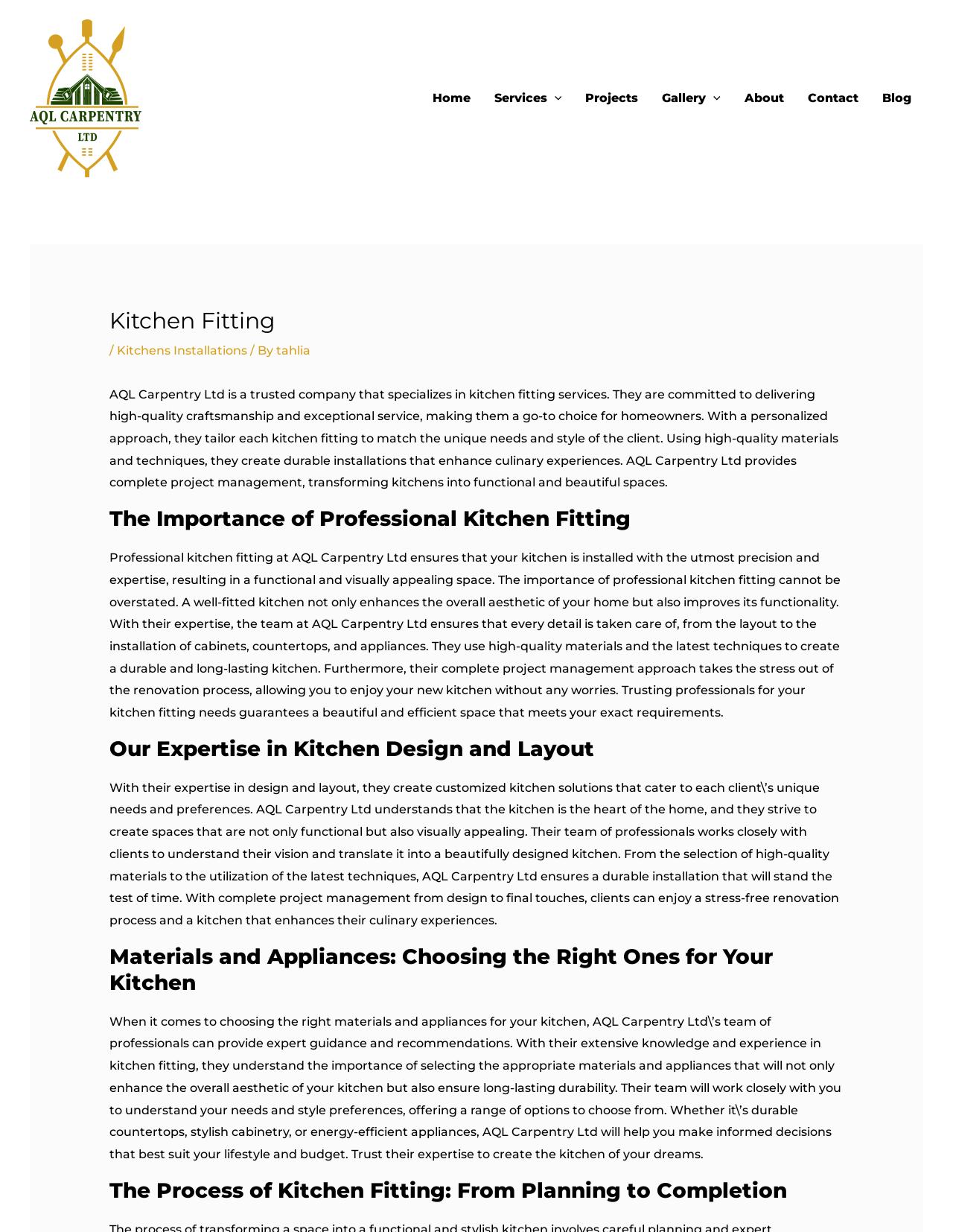Give a short answer to this question using one word or a phrase:
What is the focus of AQL Carpentry Ltd?

Kitchen fitting services